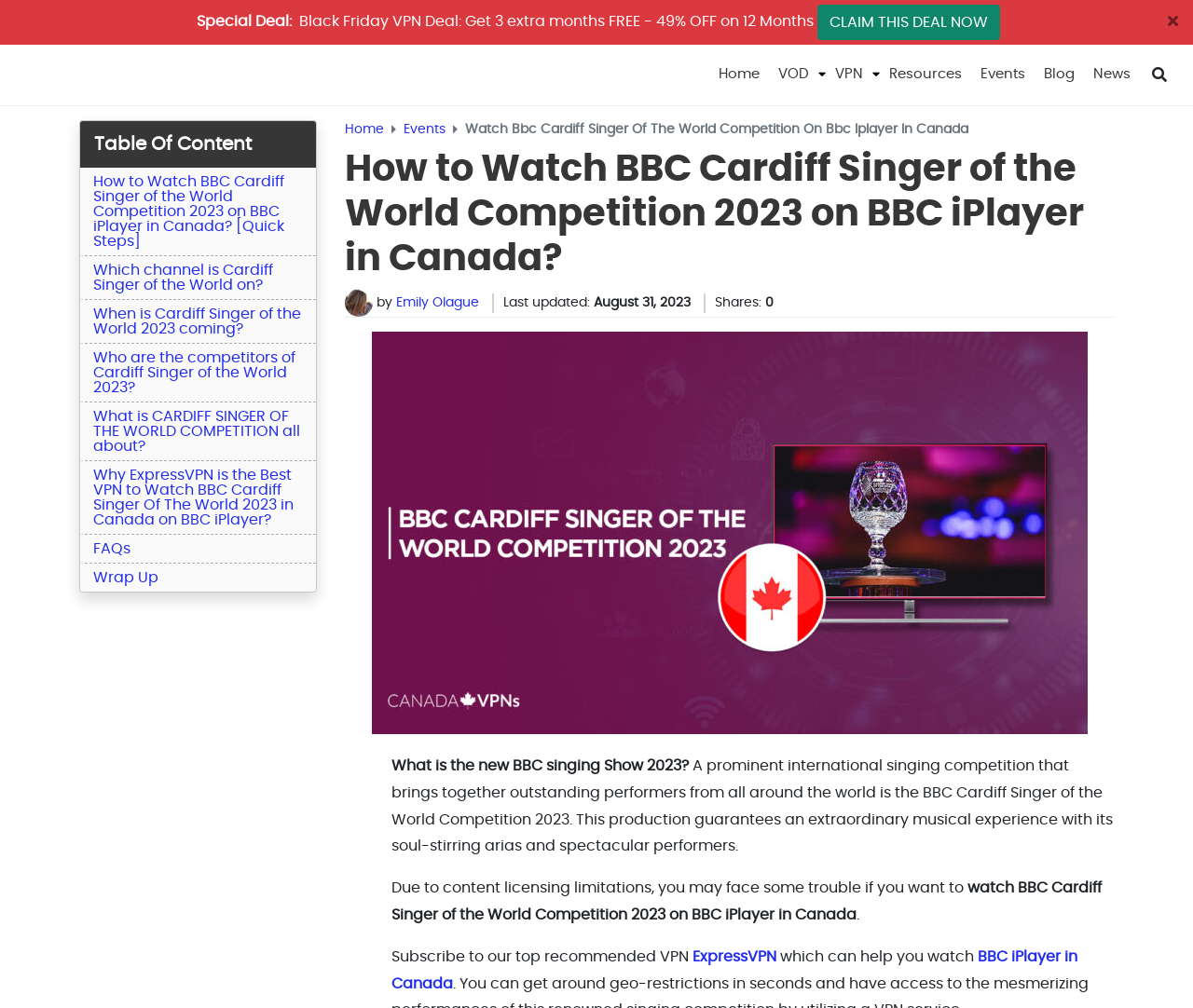What is the name of the competition described on this webpage?
Using the details shown in the screenshot, provide a comprehensive answer to the question.

I determined the answer by looking at the main heading of the webpage, which is 'How to Watch BBC Cardiff Singer of the World Competition 2023 on BBC iPlayer in Canada?' and identifying the competition name as 'BBC Cardiff Singer of the World Competition 2023'.